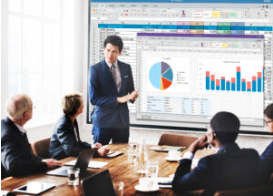How many people are around the table?
By examining the image, provide a one-word or phrase answer.

Four